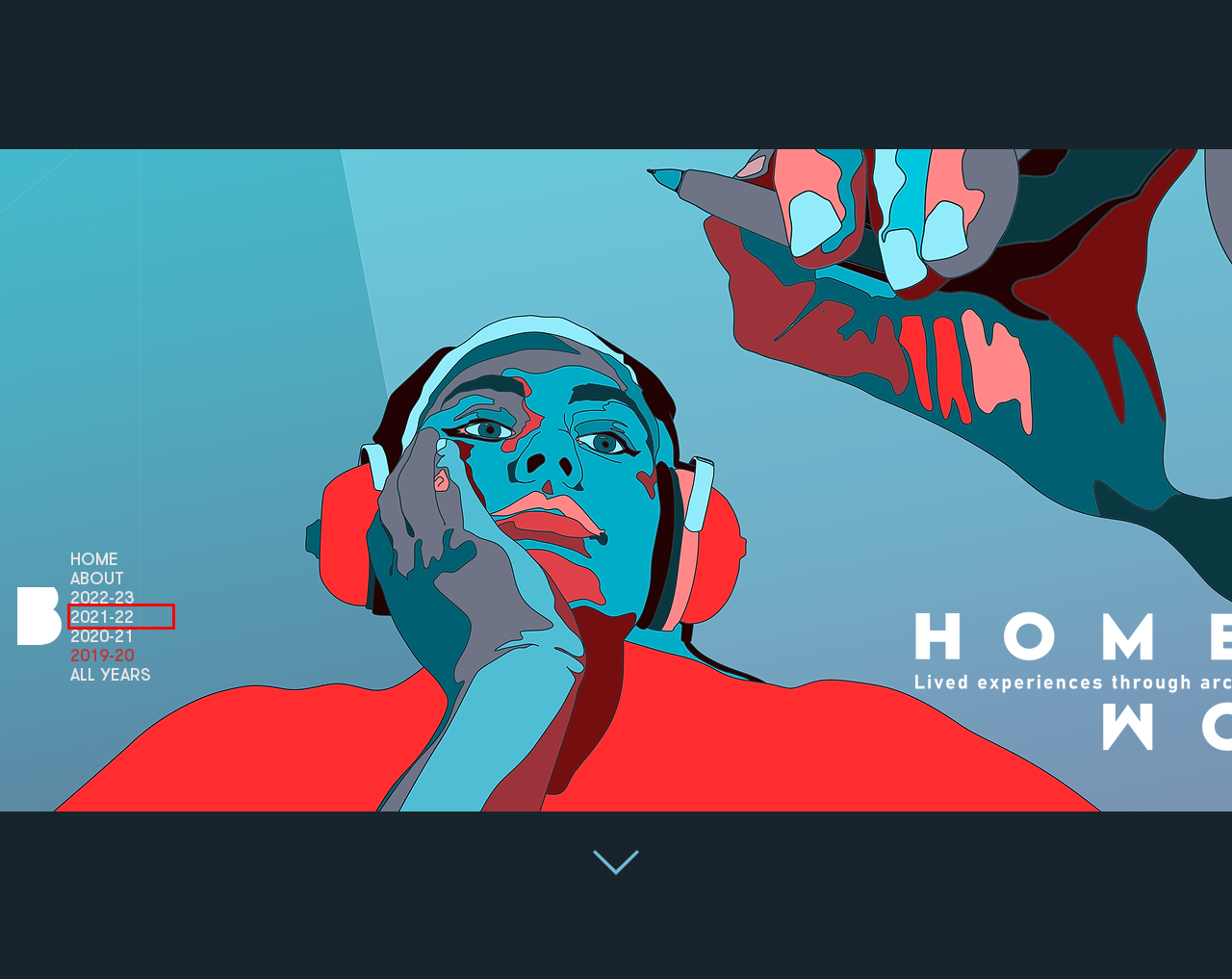Review the webpage screenshot provided, noting the red bounding box around a UI element. Choose the description that best matches the new webpage after clicking the element within the bounding box. The following are the options:
A. Credits | 2019-20 Homework
B. 2020-21 Common Threads | Architectural History MA
C. All Years | Architectural History MA
D. Texts | 2019-20 Homework
E. Online Symposium | 2019-20 Homework
F. Home | Architectural History MA
G. 2022-23 Unsorted | Architectural History MA
H. 2021-22 Missing Links | Architectural History MA

H